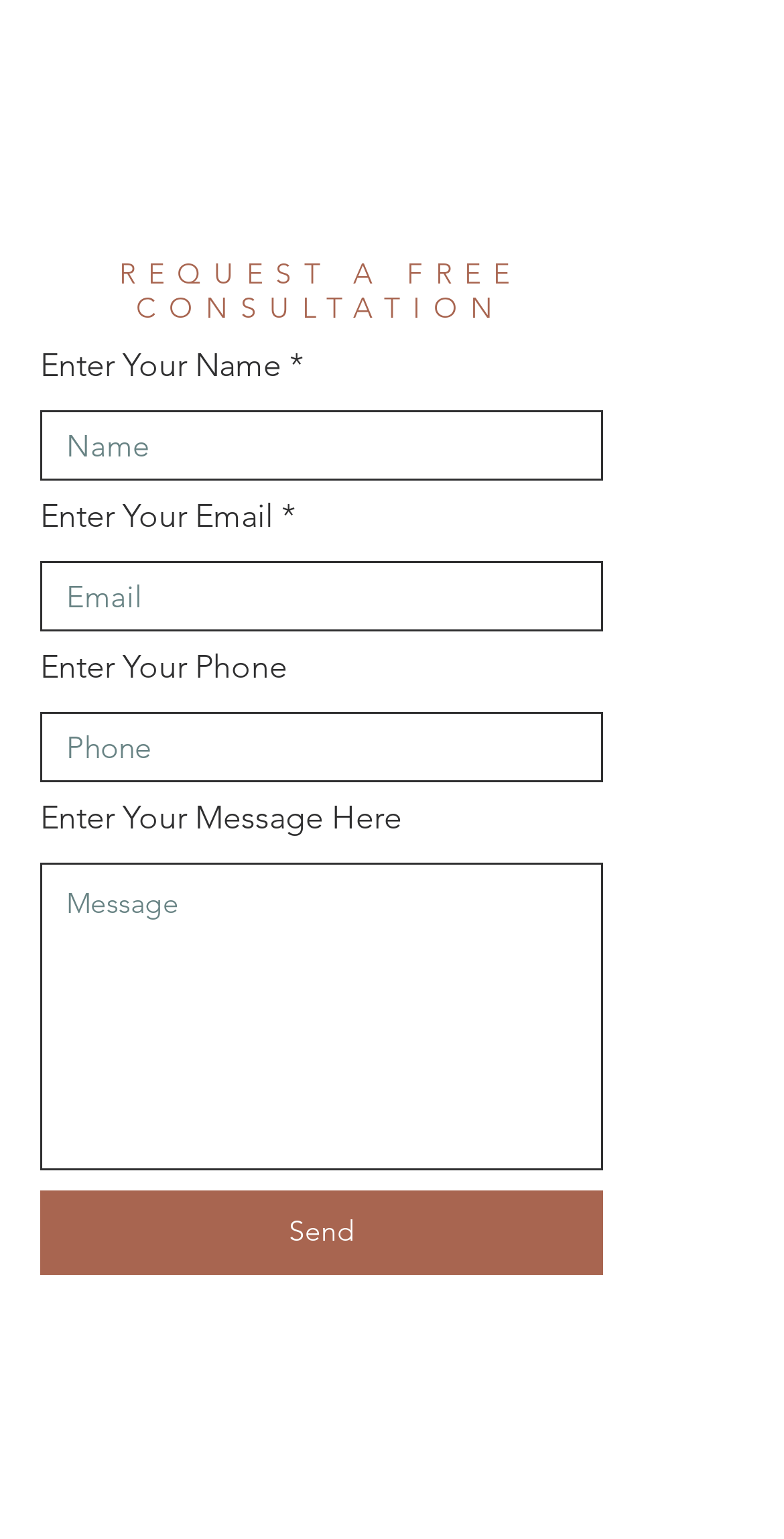What information is required to submit the form?
Answer briefly with a single word or phrase based on the image.

Name and Email